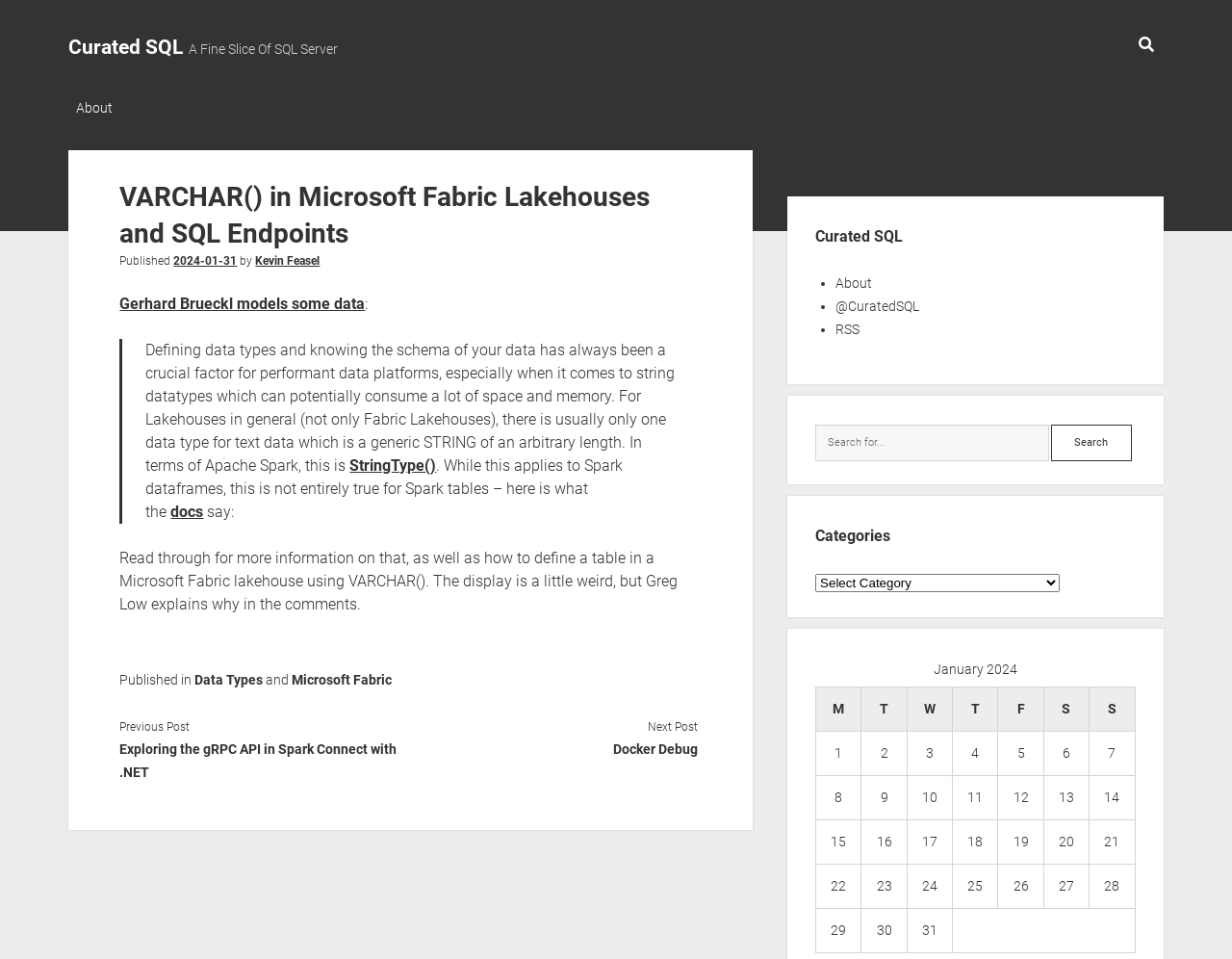Please extract the webpage's main title and generate its text content.

VARCHAR() in Microsoft Fabric Lakehouses and SQL Endpoints